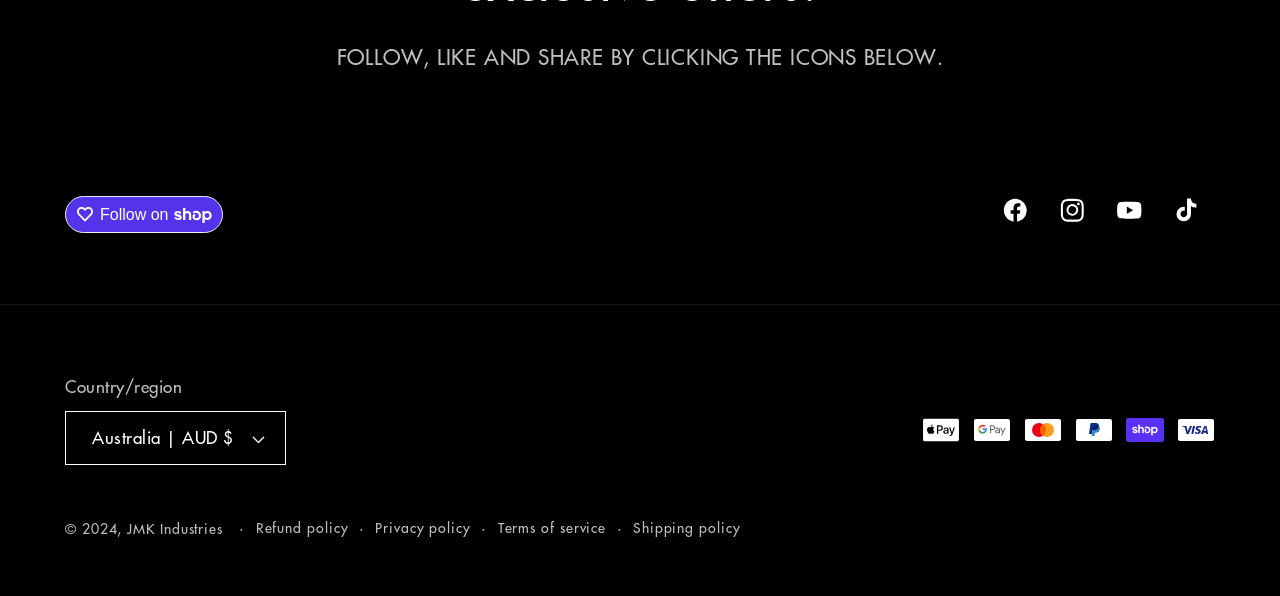What is the country/region selected?
Using the information from the image, provide a comprehensive answer to the question.

I found the country/region by looking at the button below the 'Country/region' heading. The button says 'Australia | AUD $'.